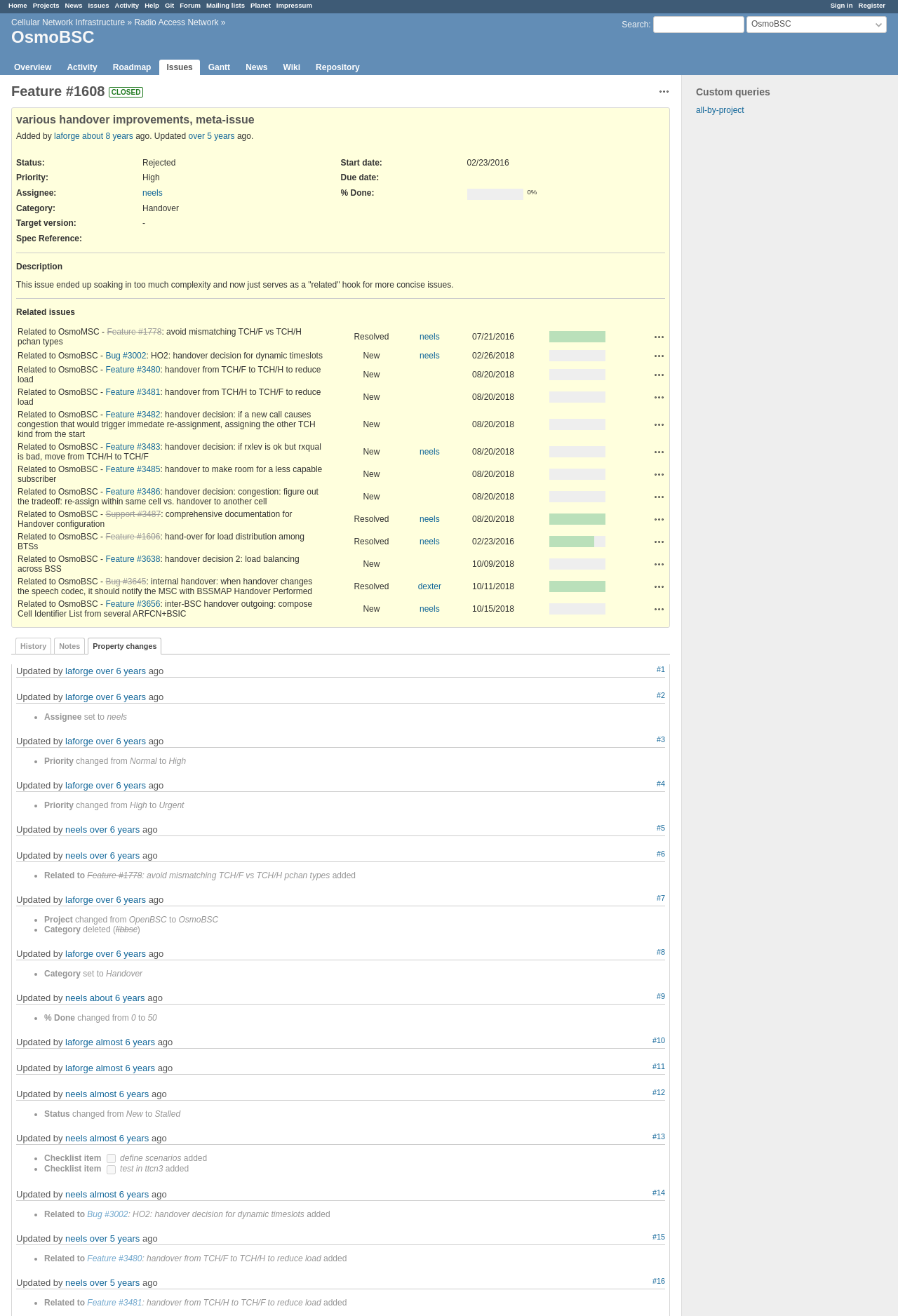Show the bounding box coordinates for the element that needs to be clicked to execute the following instruction: "switch to traditional chinese". Provide the coordinates in the form of four float numbers between 0 and 1, i.e., [left, top, right, bottom].

None